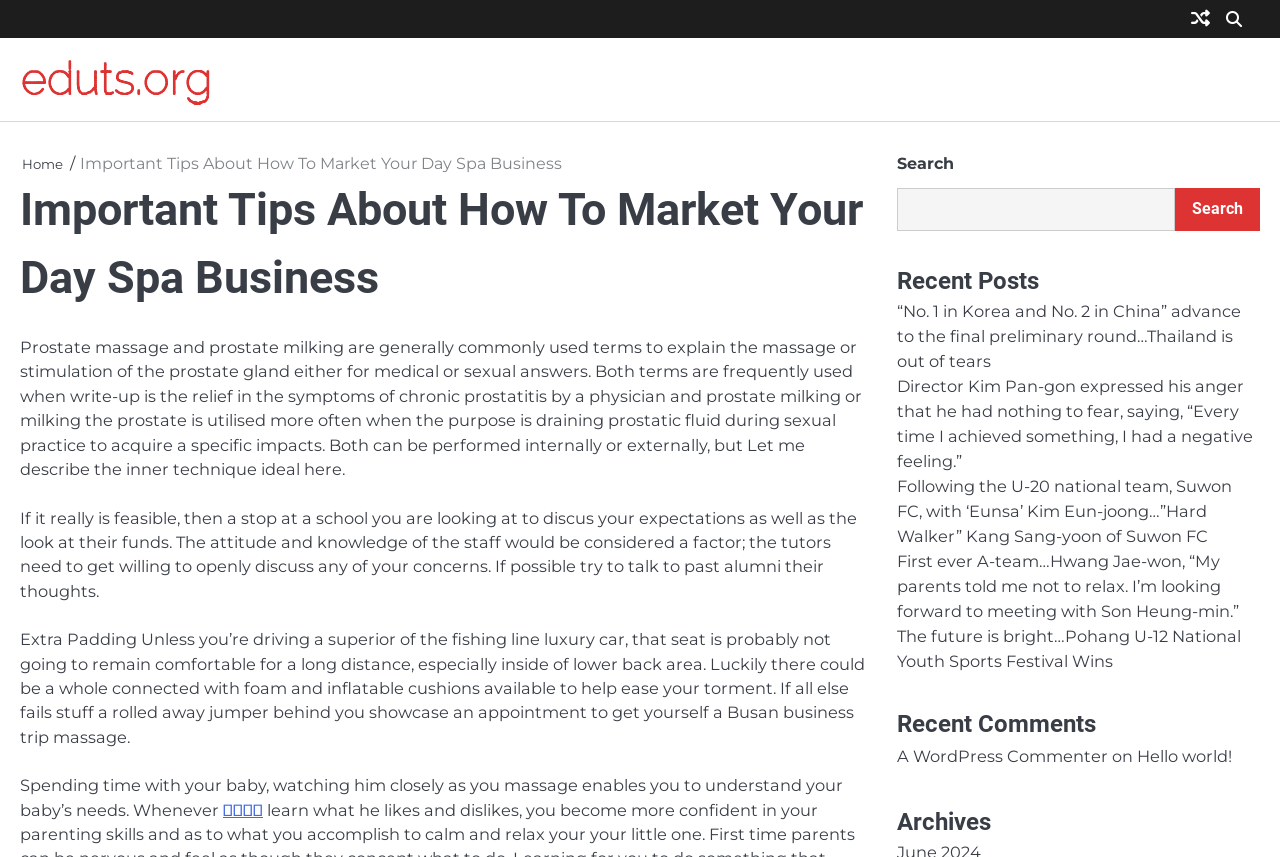Provide the bounding box coordinates of the area you need to click to execute the following instruction: "Read the 'Important Tips About How To Market Your Day Spa Business' article".

[0.016, 0.206, 0.677, 0.363]